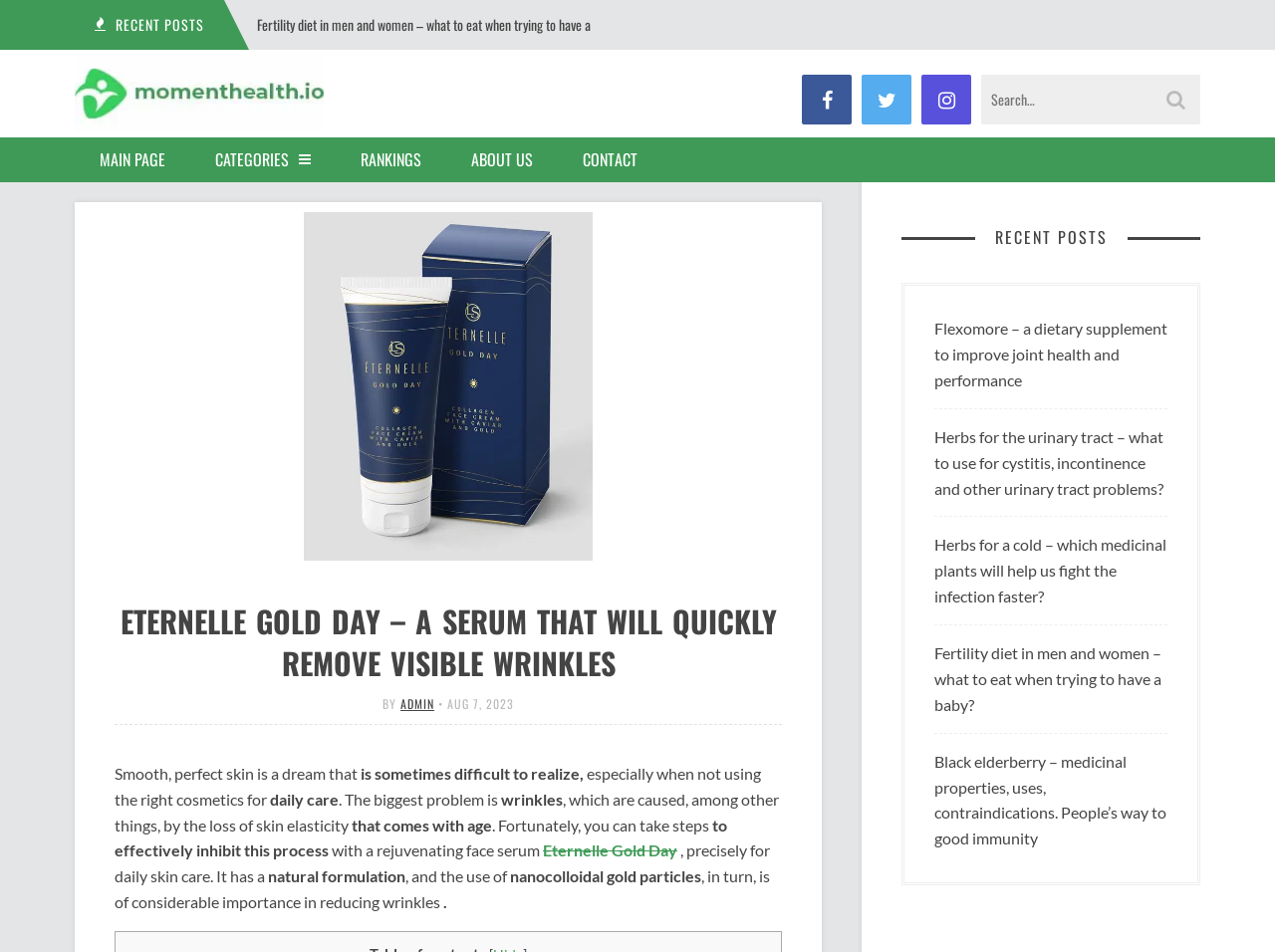Please specify the coordinates of the bounding box for the element that should be clicked to carry out this instruction: "Read about Eternelle Gold Day". The coordinates must be four float numbers between 0 and 1, formatted as [left, top, right, bottom].

[0.426, 0.883, 0.531, 0.903]